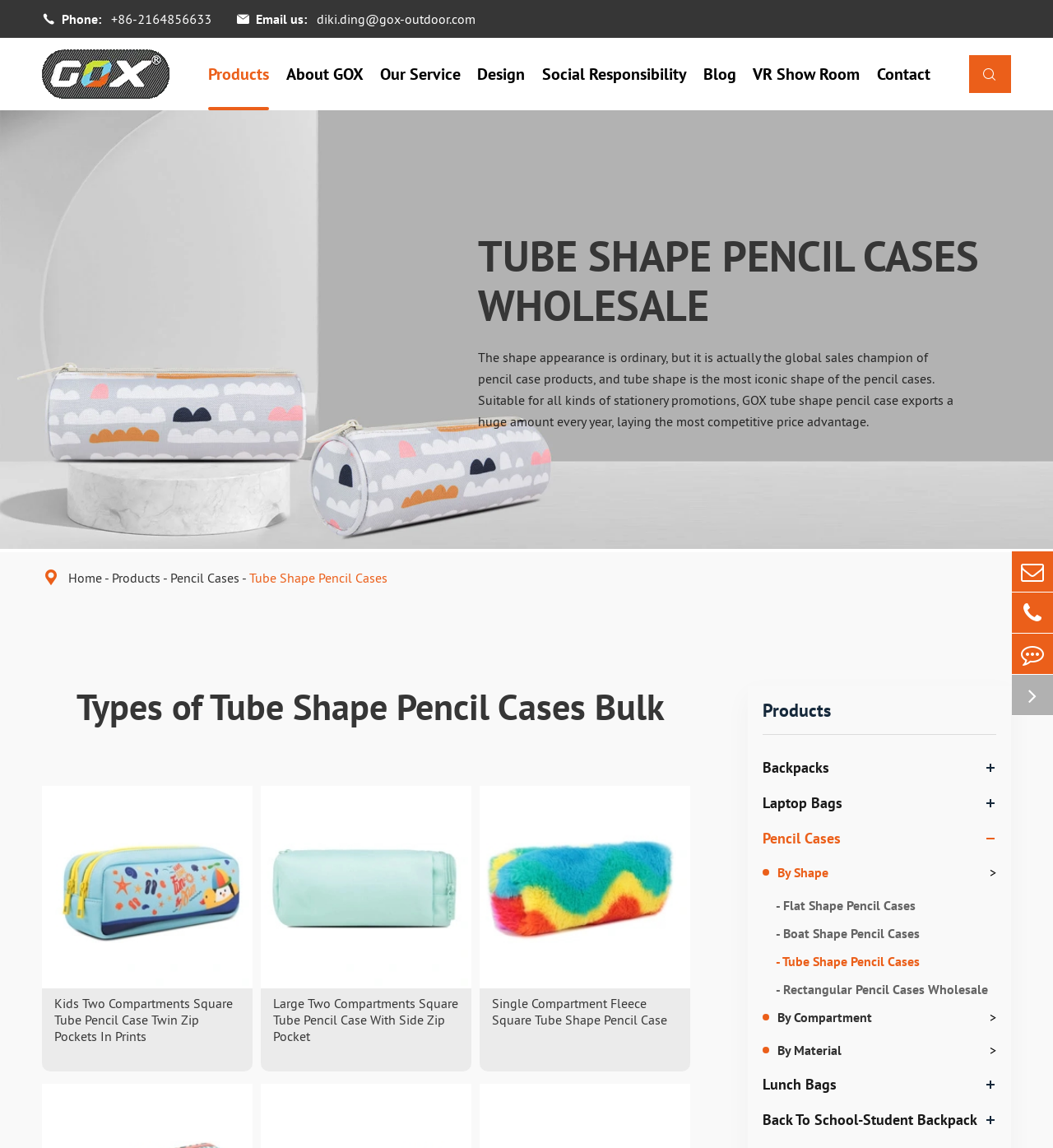Examine the screenshot and answer the question in as much detail as possible: What is the email address to contact GOX?

I found the email address by looking at the top-right corner of the webpage, where there is a link with the email address 'diki.ding@gox-outdoor.com' next to the text 'Email us:'.